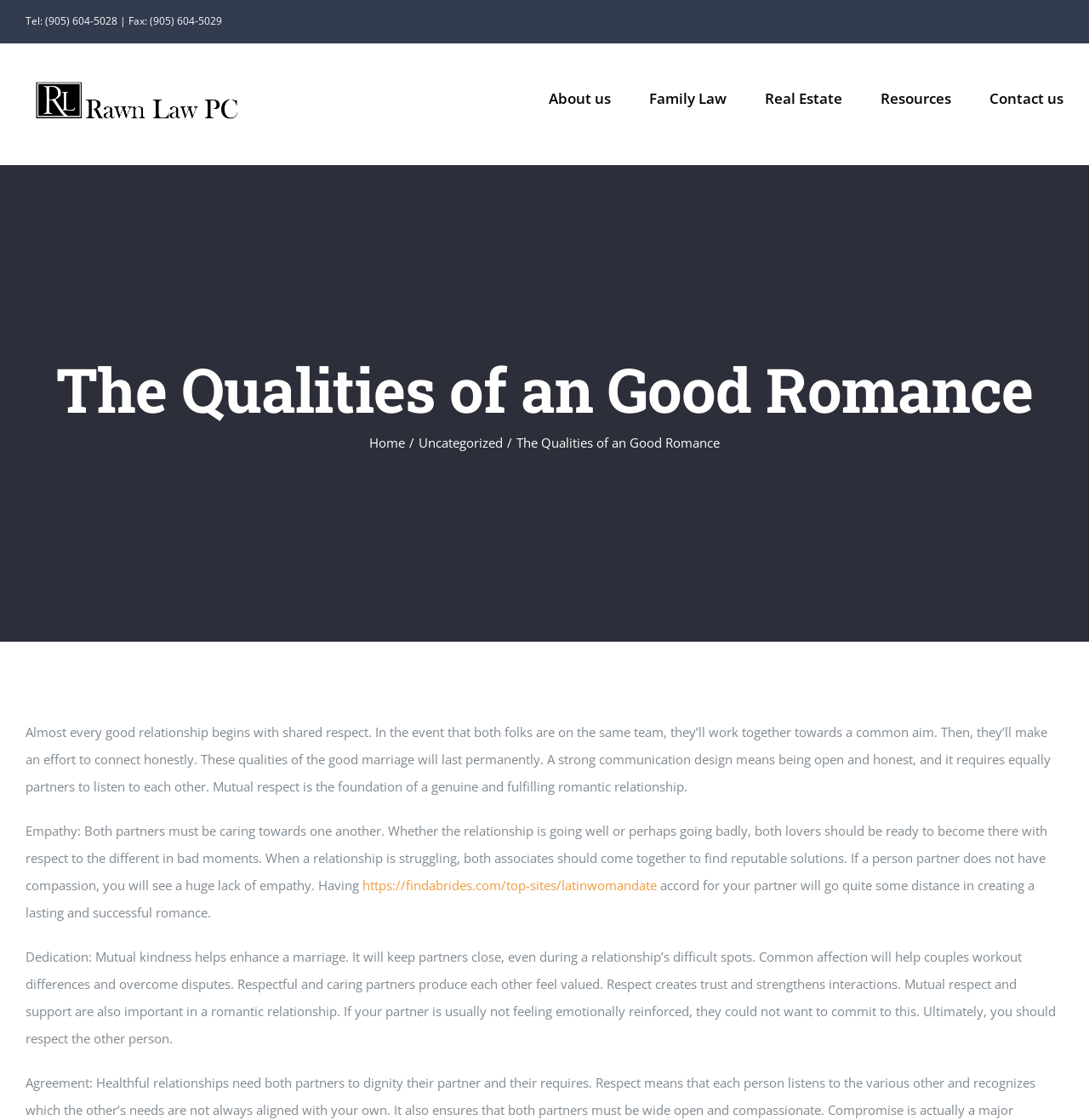Can you specify the bounding box coordinates for the region that should be clicked to fulfill this instruction: "Click the 'Home' link".

[0.339, 0.388, 0.372, 0.403]